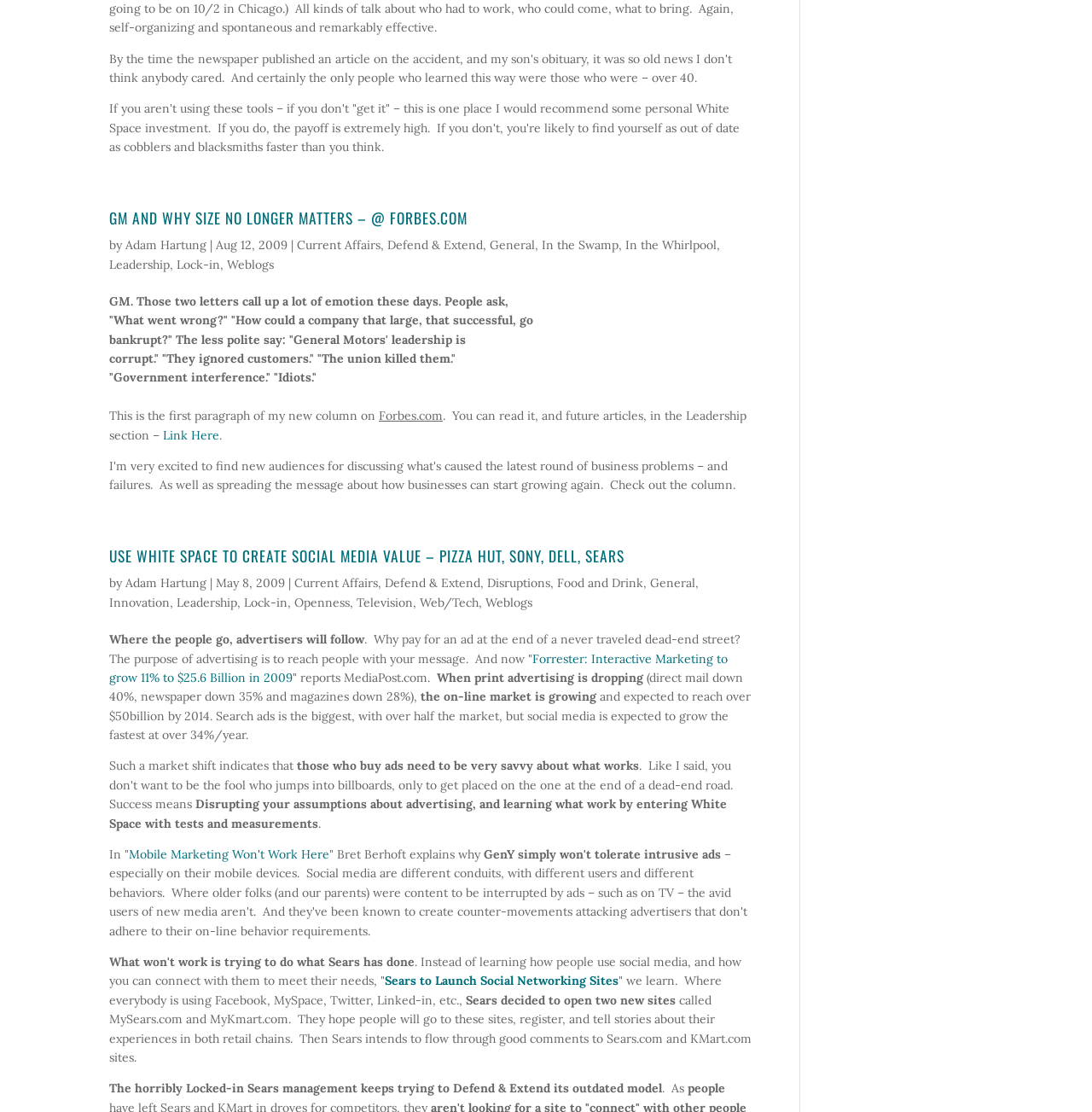Determine the bounding box coordinates of the section to be clicked to follow the instruction: "Check the article 'USE WHITE SPACE TO CREATE SOCIAL MEDIA VALUE – PIZZA HUT, SONY, DELL, SEARS'". The coordinates should be given as four float numbers between 0 and 1, formatted as [left, top, right, bottom].

[0.1, 0.489, 0.572, 0.509]